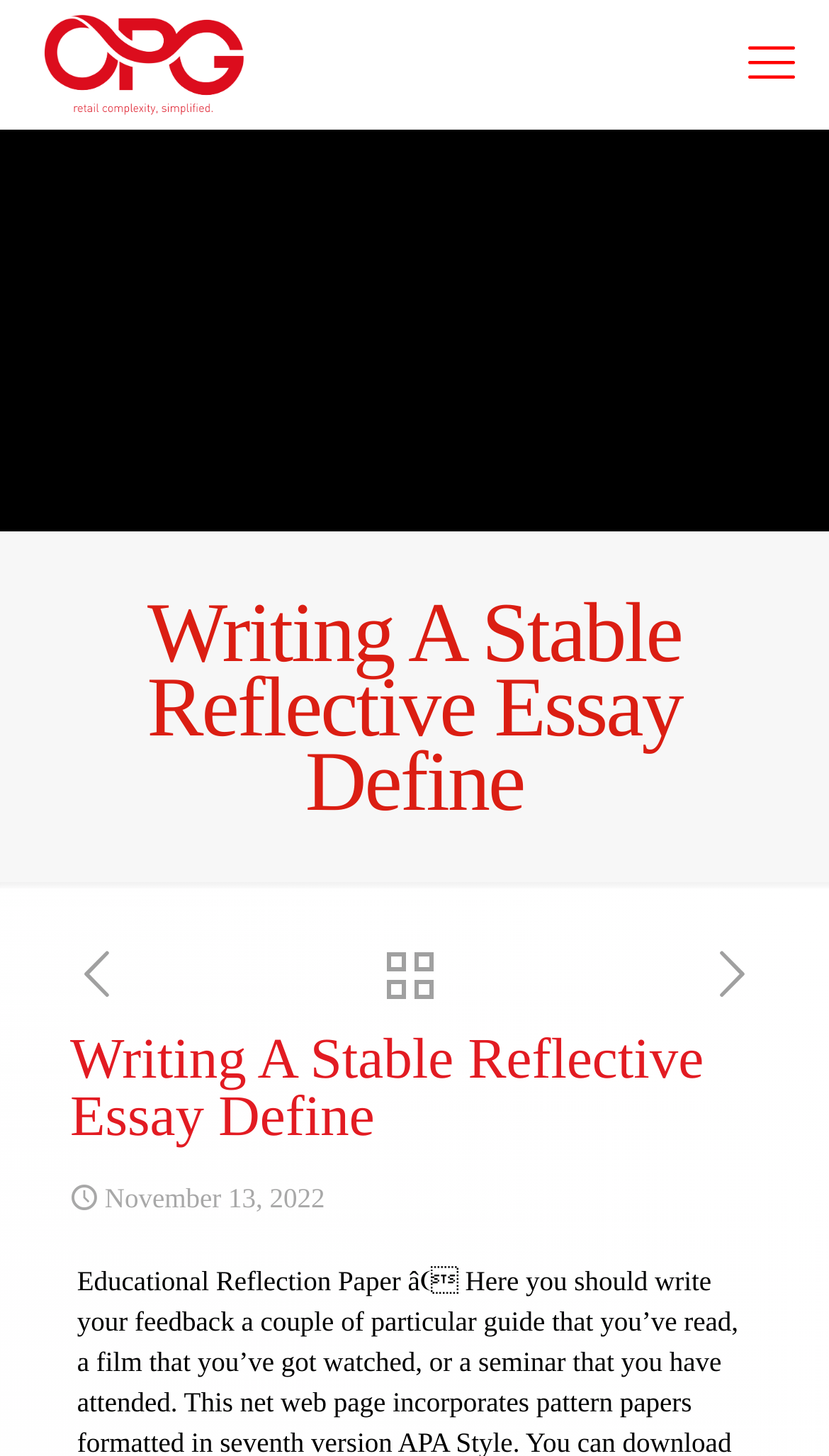Please examine the image and provide a detailed answer to the question: What is the type of the image near the 'all posts' link?

I inferred the type of the image near the 'all posts' link by its location and size, suggesting that it is an icon rather than a larger image.